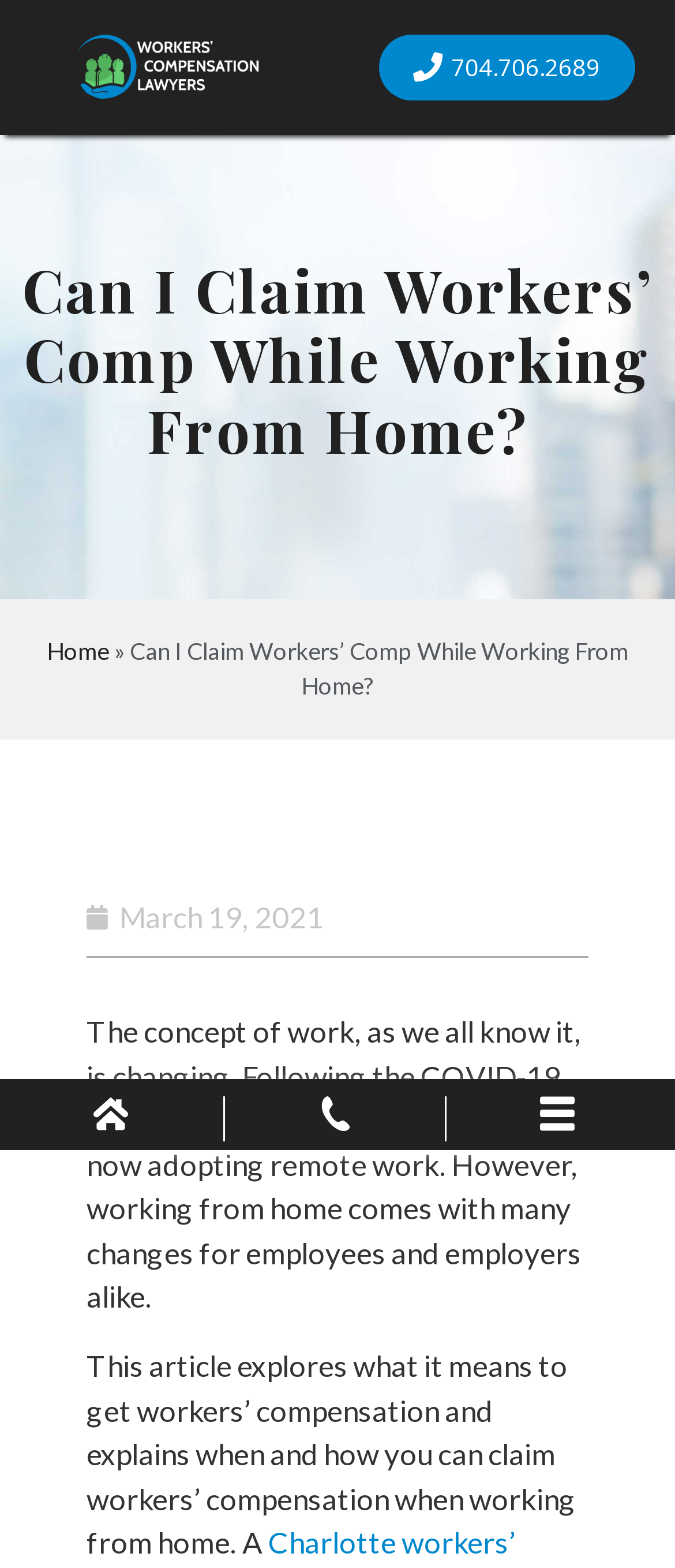Describe all significant elements and features of the webpage.

The webpage is about workers' compensation and its relation to working from home. At the top left, there is a logo with the text "1Charlotte" accompanied by an image. To the right of the logo, there is a phone number "704.706.2689" displayed as a link. 

The main heading "Can I Claim Workers’ Comp While Working From Home?" is prominently displayed in the top center of the page. Below the heading, there is a navigation section with breadcrumbs, showing the path "Home » Can I Claim Workers’ Comp While Working From Home?".

In the middle of the page, there is a section with three links: "Home" on the left, "Phone Call" in the center, and an image on the right. The "Home" link is accompanied by a small image. 

Below this section, there is an image, followed by the date "March 19, 2021" displayed in text. The main content of the page is divided into two paragraphs. The first paragraph discusses the changes in the concept of work due to the COVID-19 pandemic and the shift to remote work. The second paragraph explains the purpose of the article, which is to explore workers' compensation and how to claim it while working from home.